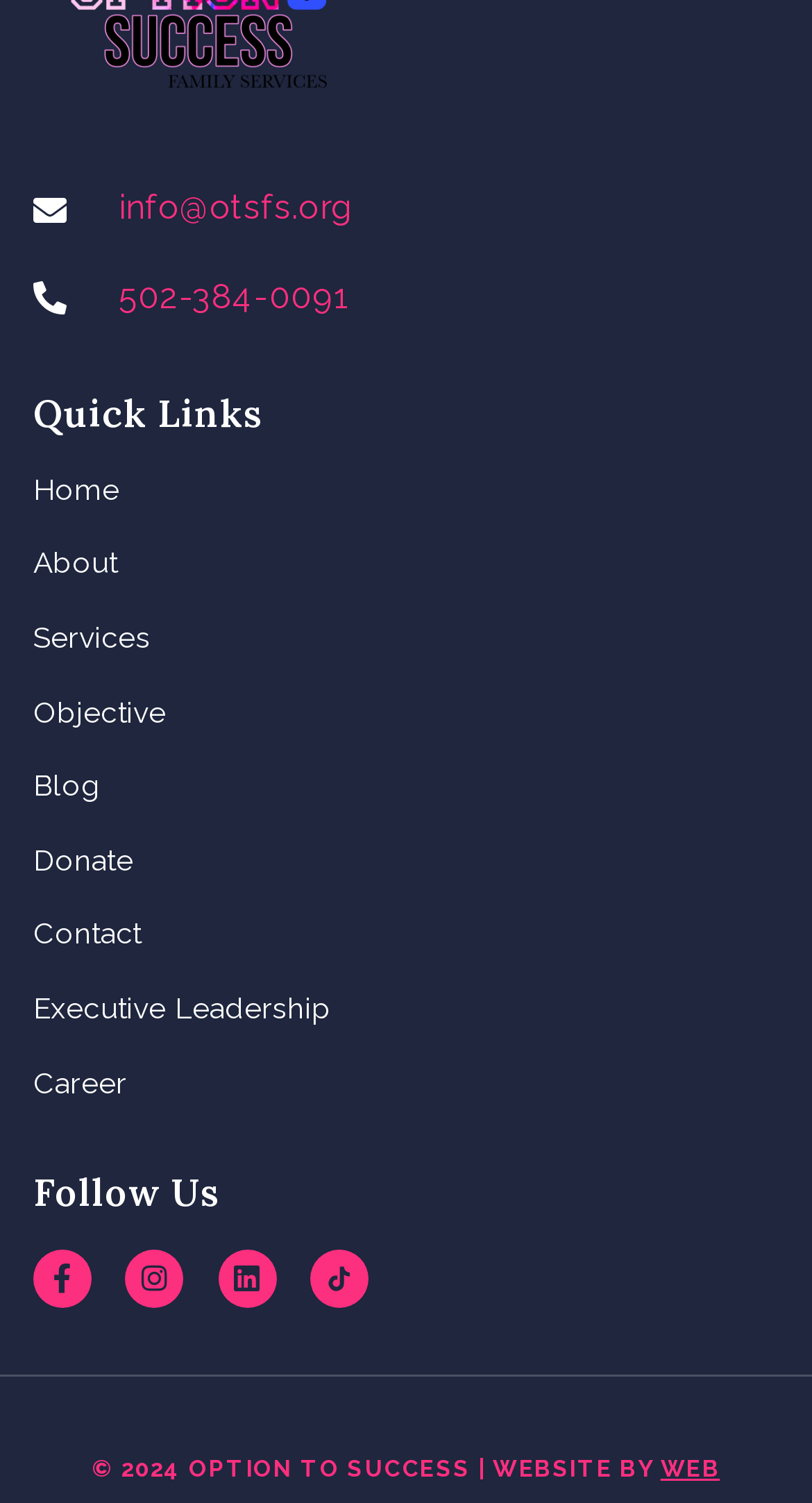Locate the bounding box coordinates of the element that should be clicked to execute the following instruction: "Explore IWC replicas".

None